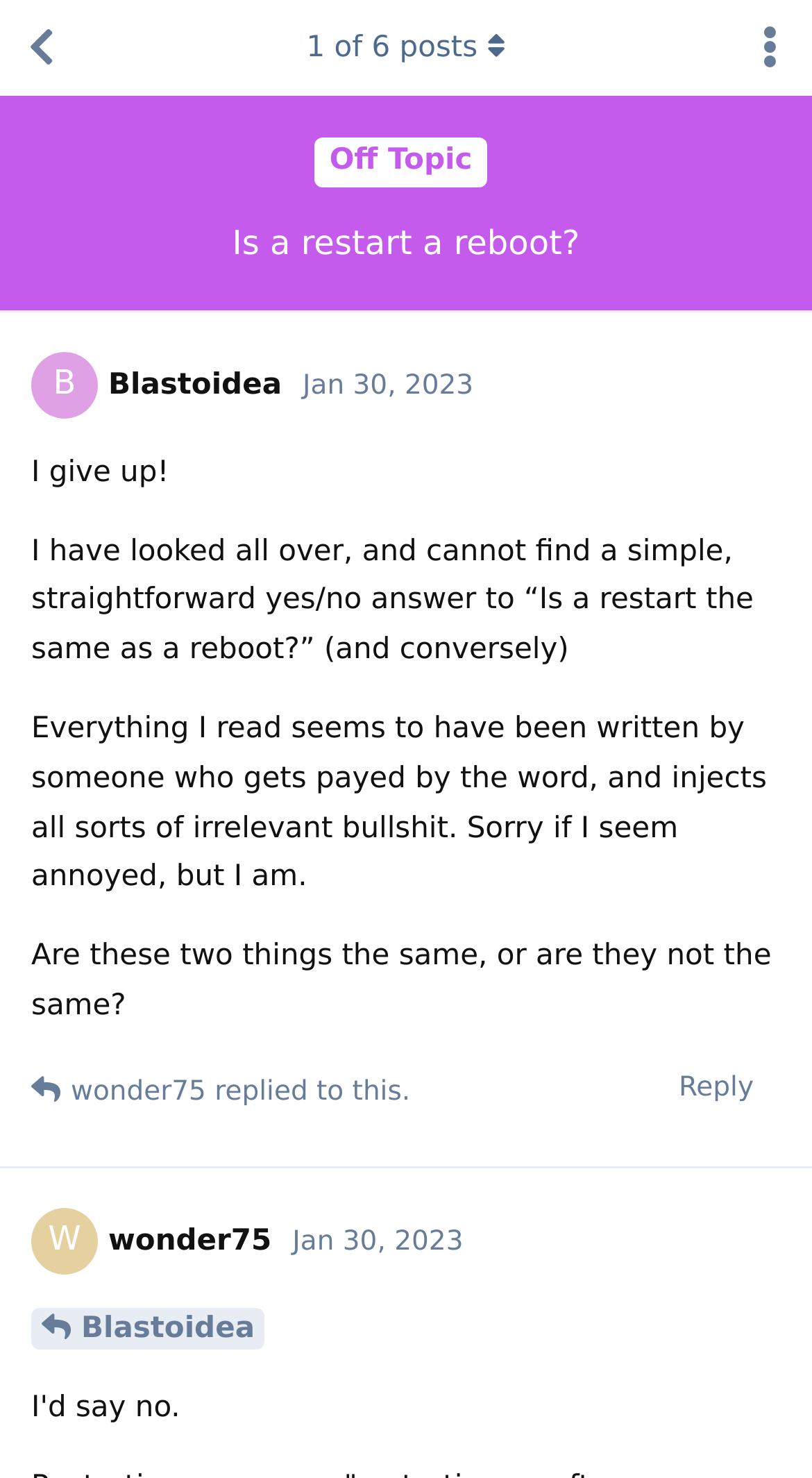What is the username of the original poster?
Using the image, respond with a single word or phrase.

B Blastoidea